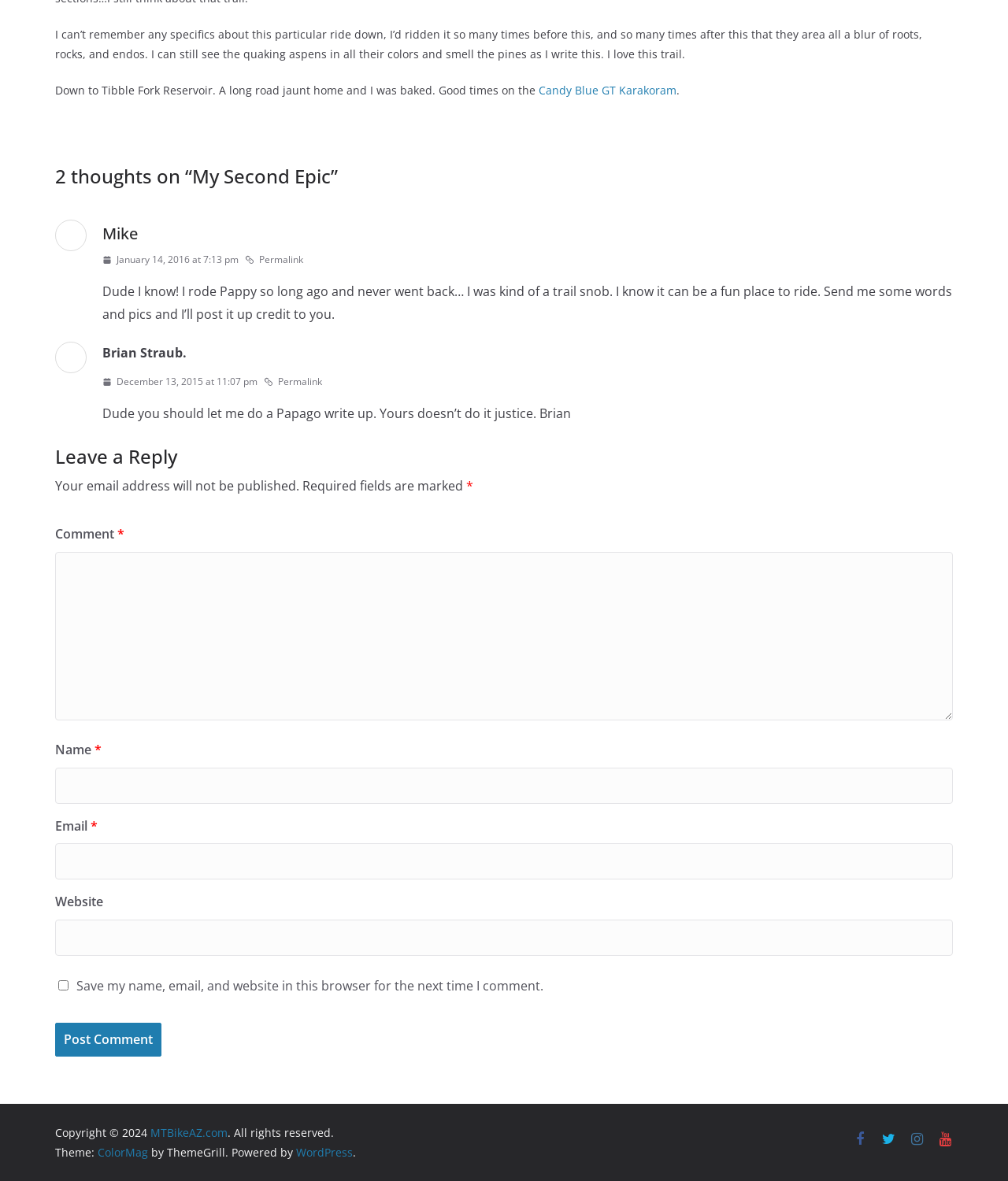Could you provide the bounding box coordinates for the portion of the screen to click to complete this instruction: "Click the 'Permalink' link"?

[0.243, 0.212, 0.301, 0.227]